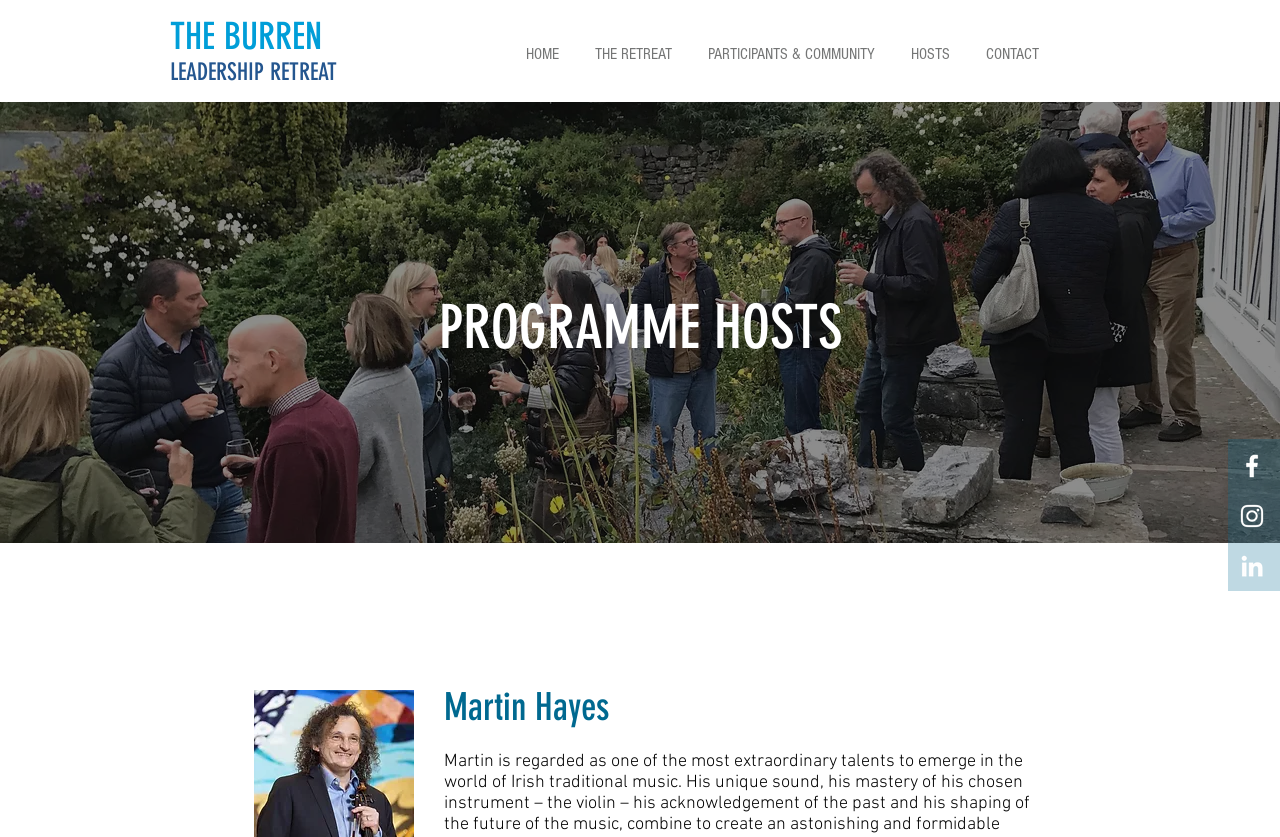Based on the element description: "HOME", identify the bounding box coordinates for this UI element. The coordinates must be four float numbers between 0 and 1, listed as [left, top, right, bottom].

[0.397, 0.014, 0.451, 0.116]